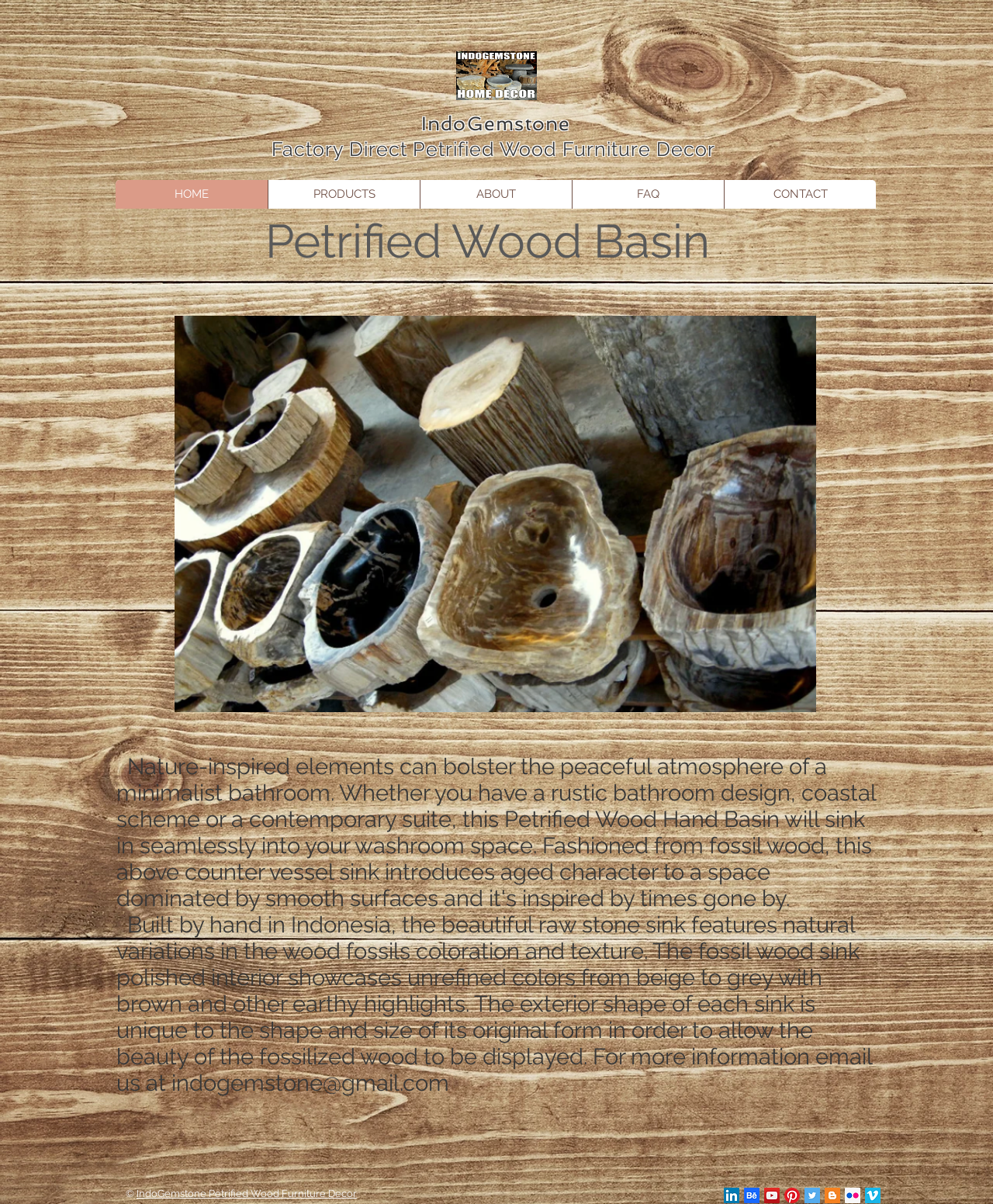What social media platforms does the company have?
Give a thorough and detailed response to the question.

The social media platforms can be found at the bottom of the webpage, where the social media icons are displayed. The icons include LinkedIn, Behance, YouTube, Pinterest, Twitter, Blogger, Flickr, and Vimeo.